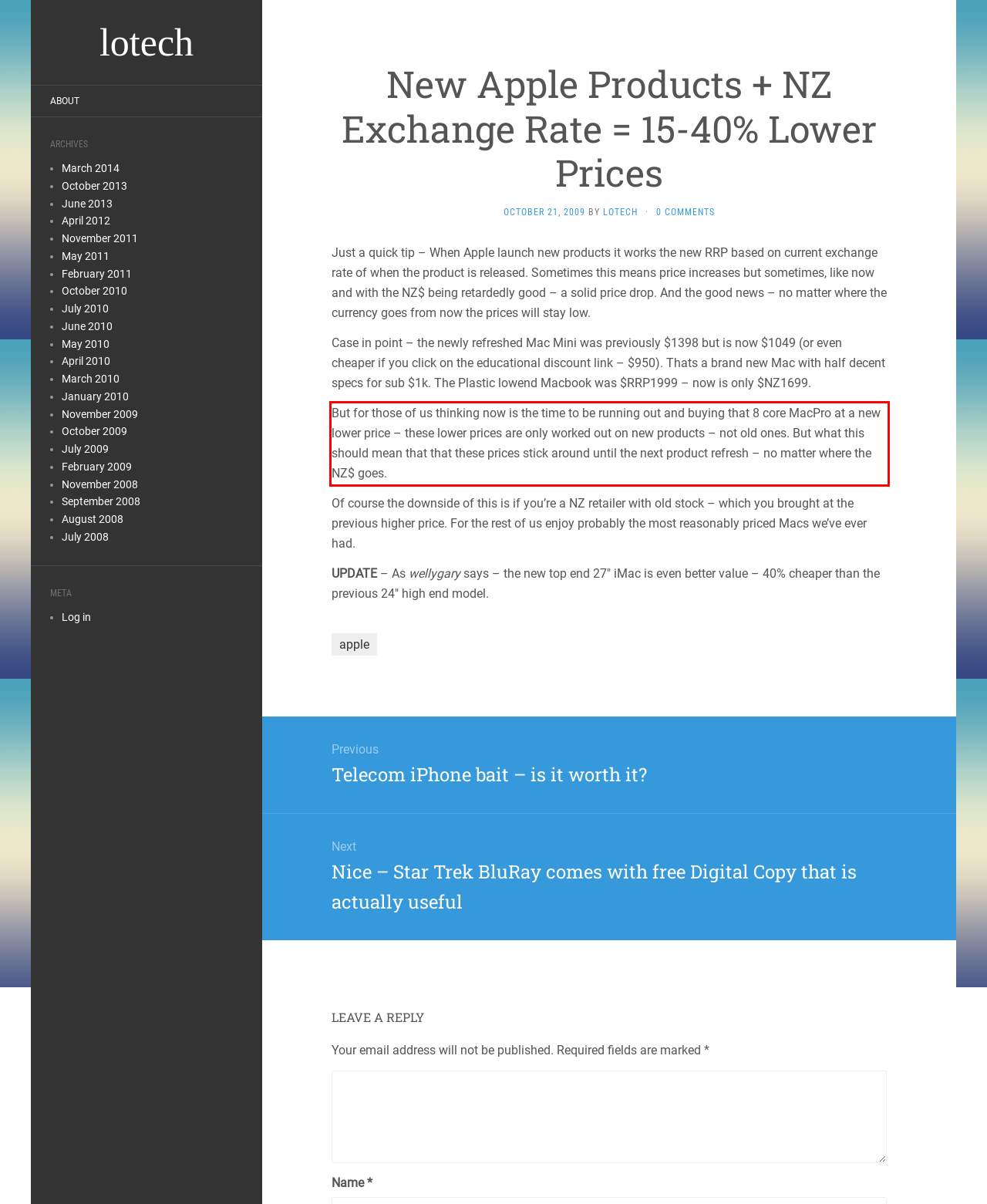Given a webpage screenshot with a red bounding box, perform OCR to read and deliver the text enclosed by the red bounding box.

But for those of us thinking now is the time to be running out and buying that 8 core MacPro at a new lower price – these lower prices are only worked out on new products – not old ones. But what this should mean that that these prices stick around until the next product refresh – no matter where the NZ$ goes.